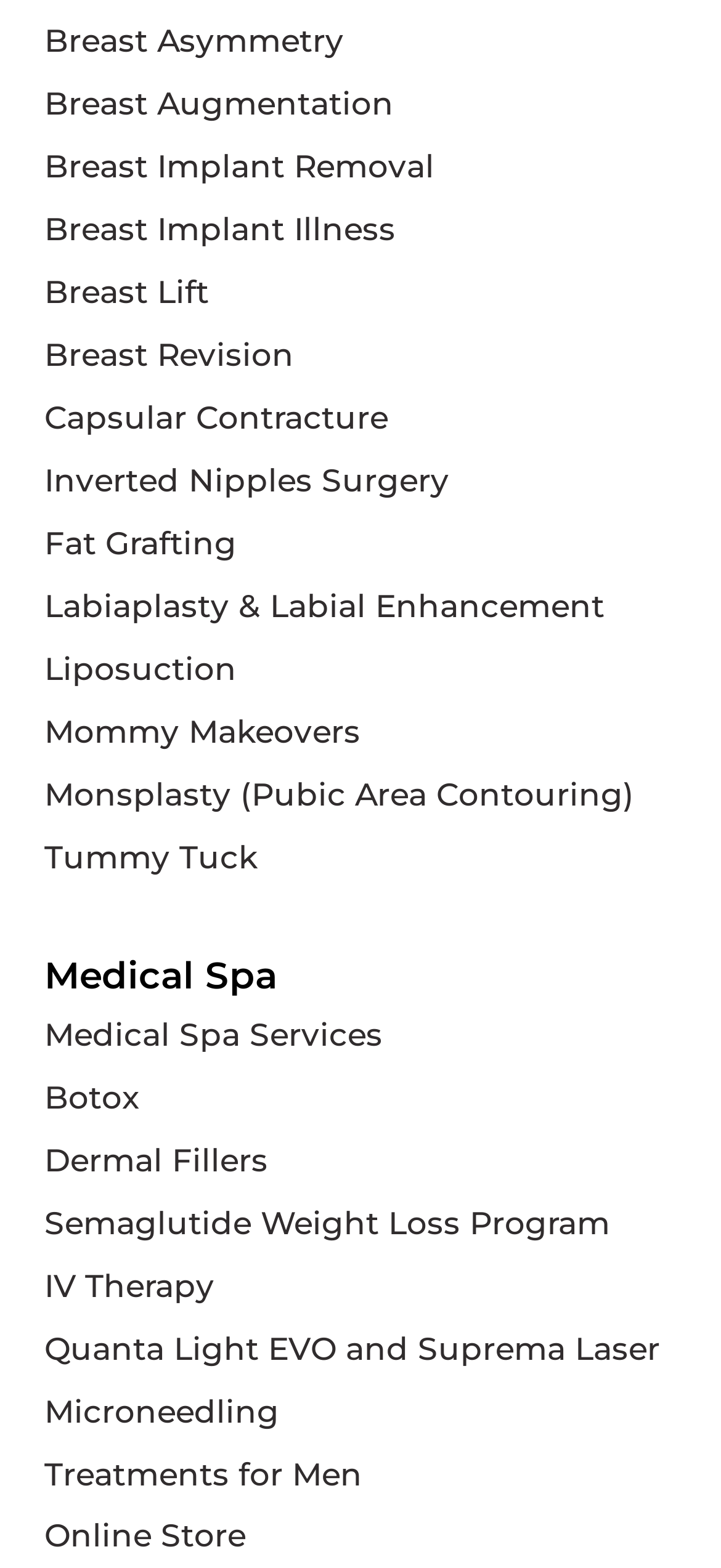Bounding box coordinates are specified in the format (top-left x, top-left y, bottom-right x, bottom-right y). All values are floating point numbers bounded between 0 and 1. Please provide the bounding box coordinate of the region this sentence describes: Botox

[0.062, 0.68, 0.938, 0.72]